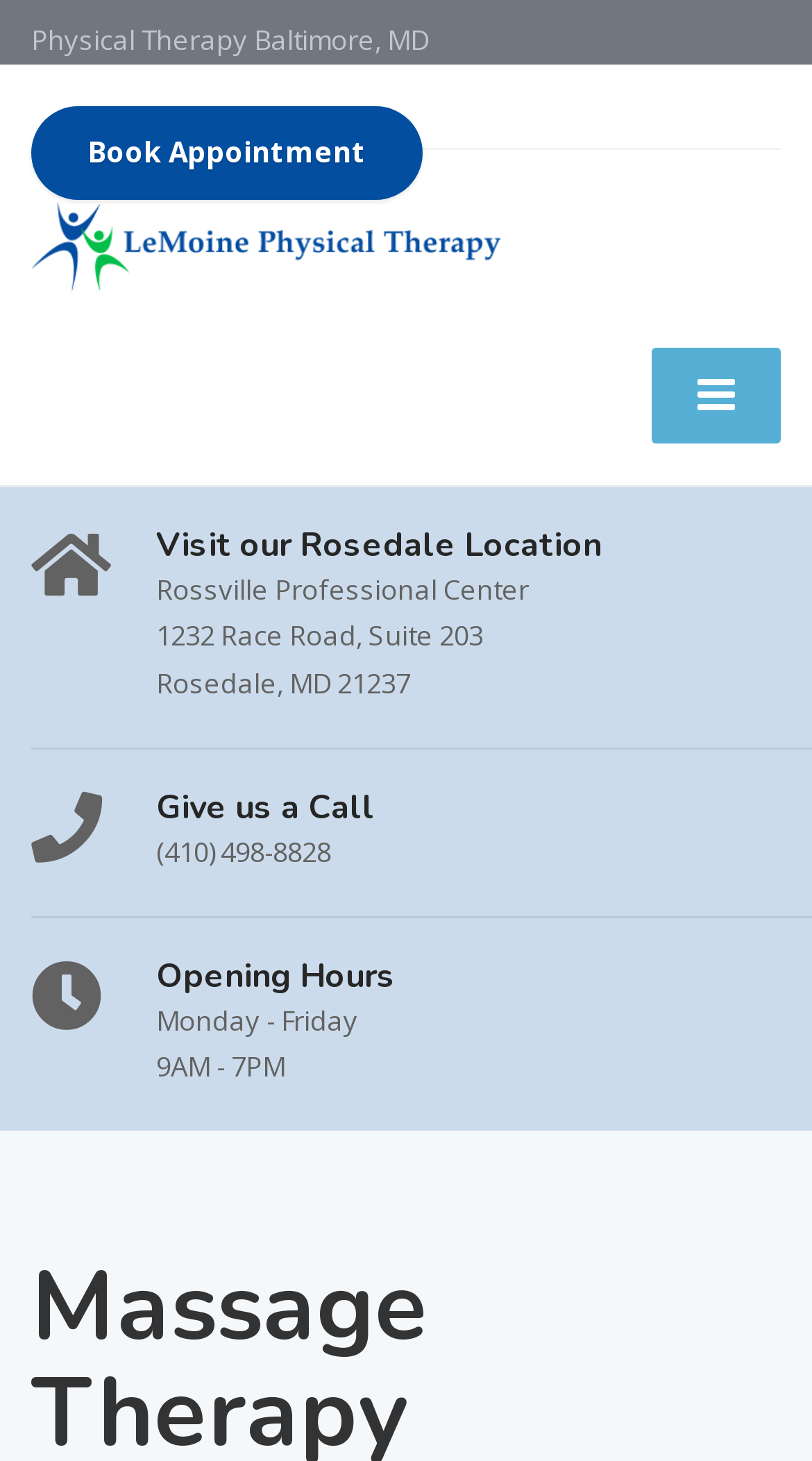How can I book an appointment?
Please look at the screenshot and answer in one word or a short phrase.

Click on 'Book Appointment'